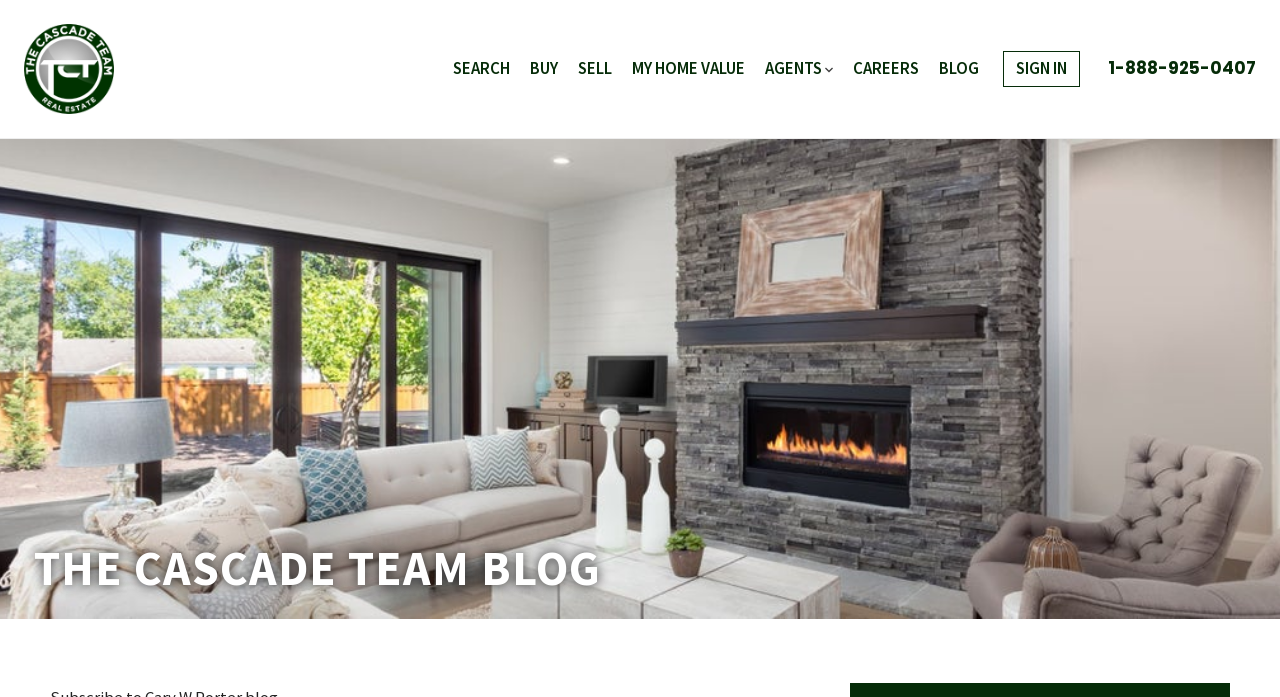Extract the top-level heading from the webpage and provide its text.

THE CASCADE TEAM BLOG